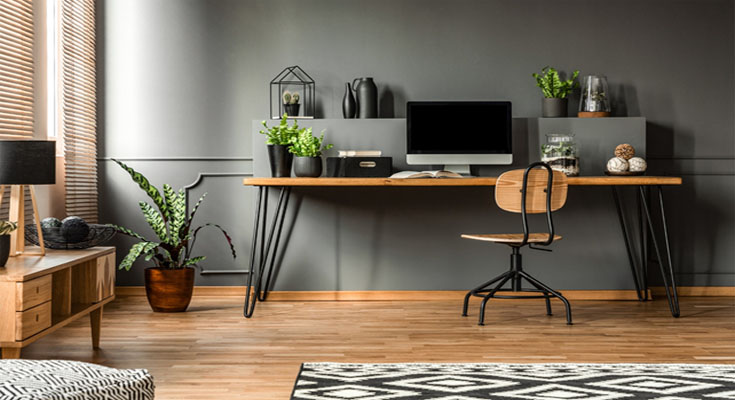Explain the image in a detailed and descriptive way.

This image showcases a stylish and modern home workstation setup, elegantly arranged in a calming environment. The desk features a sleek wooden surface complemented by minimalist black metal legs, creating a contemporary aesthetic. A computer monitor sits centrally on the desk, while organized stationery and decorative items add charm. Lush greenery, including potted plants on the desk and a prominent plant in the corner, enhances the workspace's inviting ambiance. Natural light filters in through the window, illuminating the warm wooden floor, while a patterned rug adds texture and visual interest to the space. This scene exemplifies the ideal blend of functionality and aesthetic appeal for a productive home office environment.